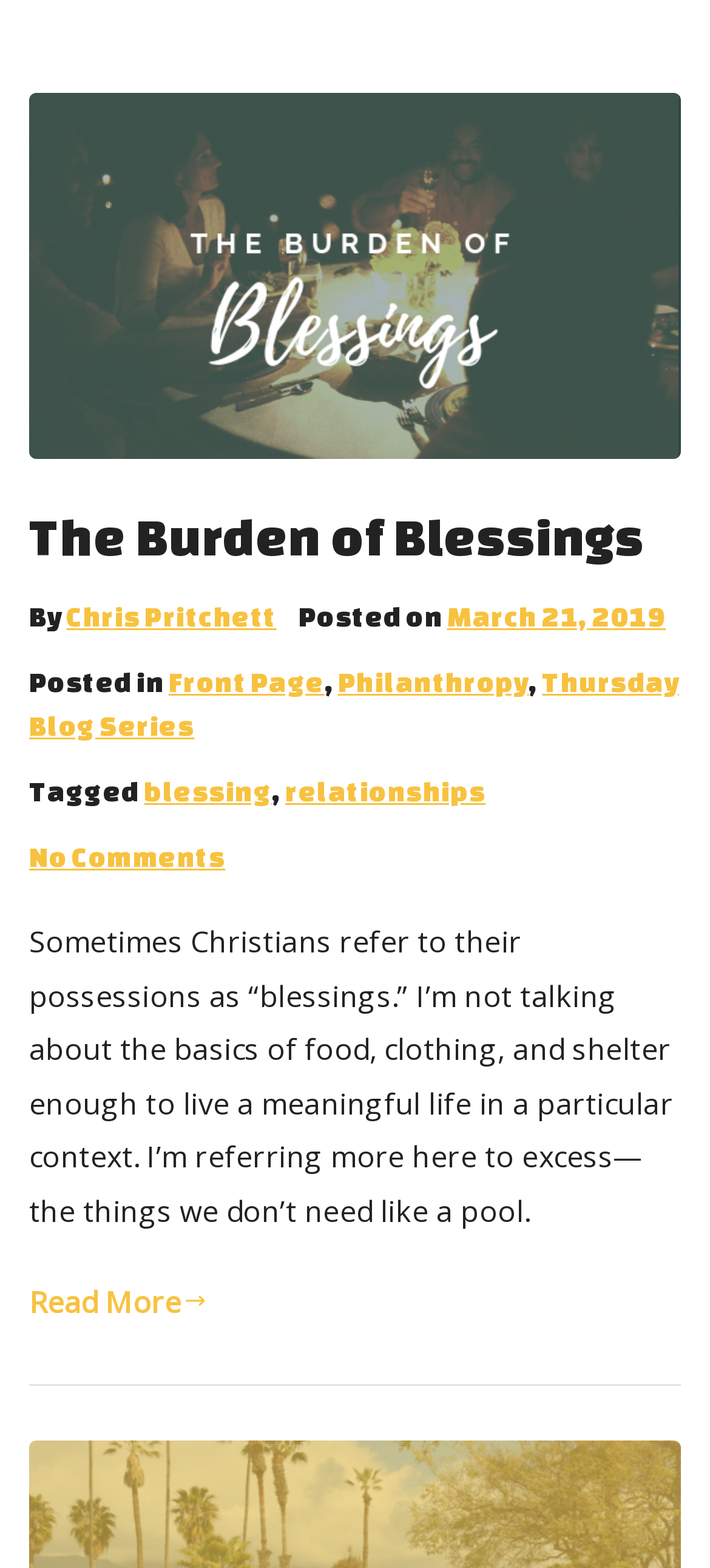Determine the bounding box coordinates for the element that should be clicked to follow this instruction: "Read the post by Chris Pritchett". The coordinates should be given as four float numbers between 0 and 1, in the format [left, top, right, bottom].

[0.094, 0.383, 0.389, 0.403]